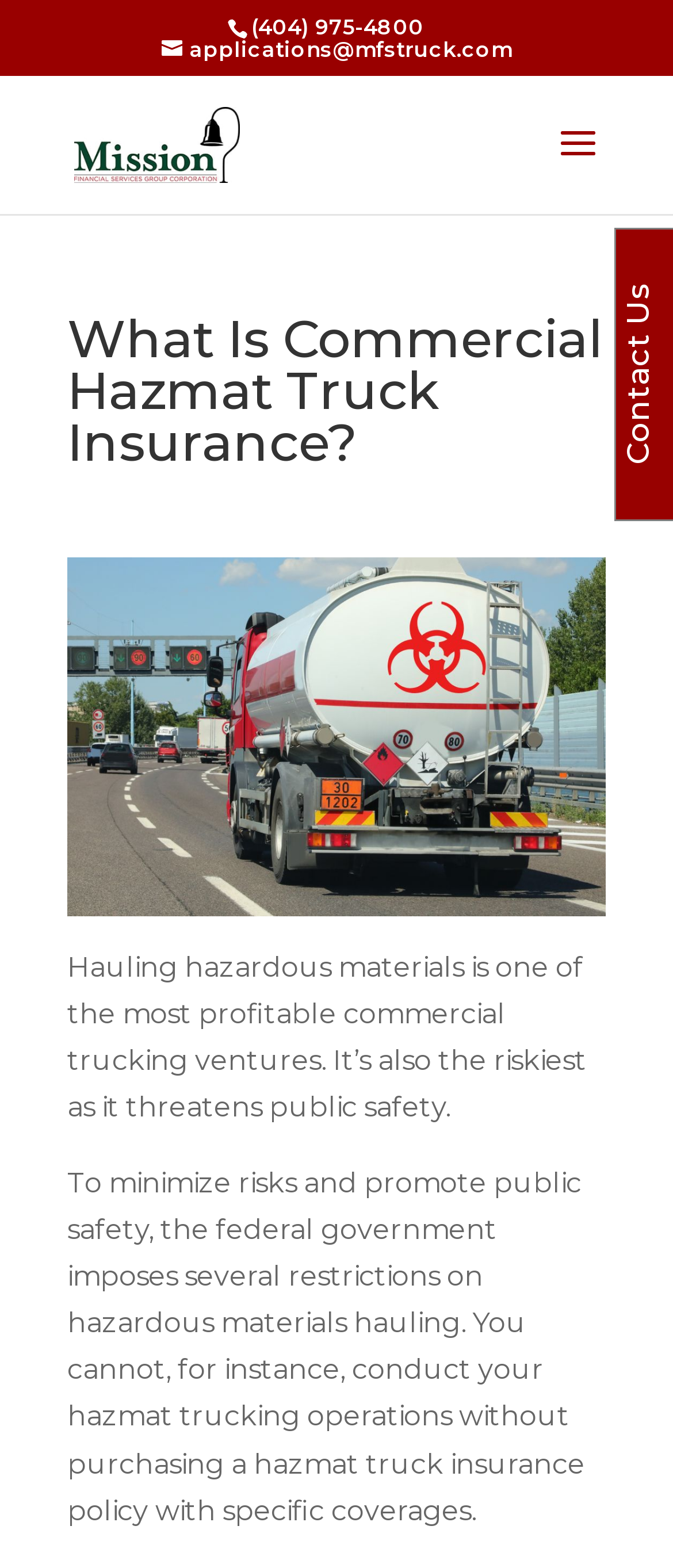What is the phone number on the webpage?
Please utilize the information in the image to give a detailed response to the question.

I found the phone number by looking at the StaticText element with the bounding box coordinates [0.373, 0.009, 0.629, 0.025], which contains the text '(404) 975-4800'.